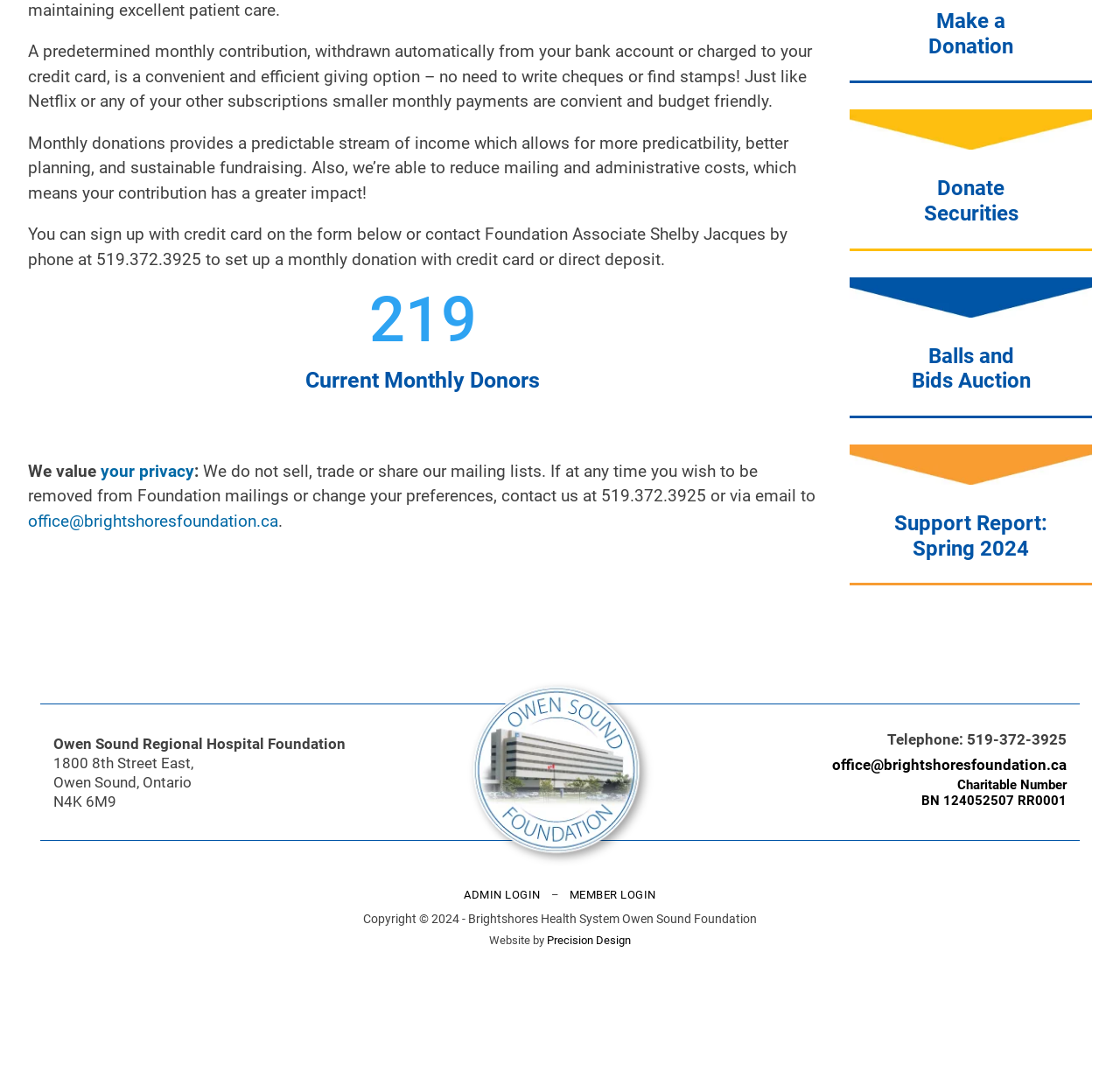Determine the bounding box for the UI element described here: "Go back to home".

None